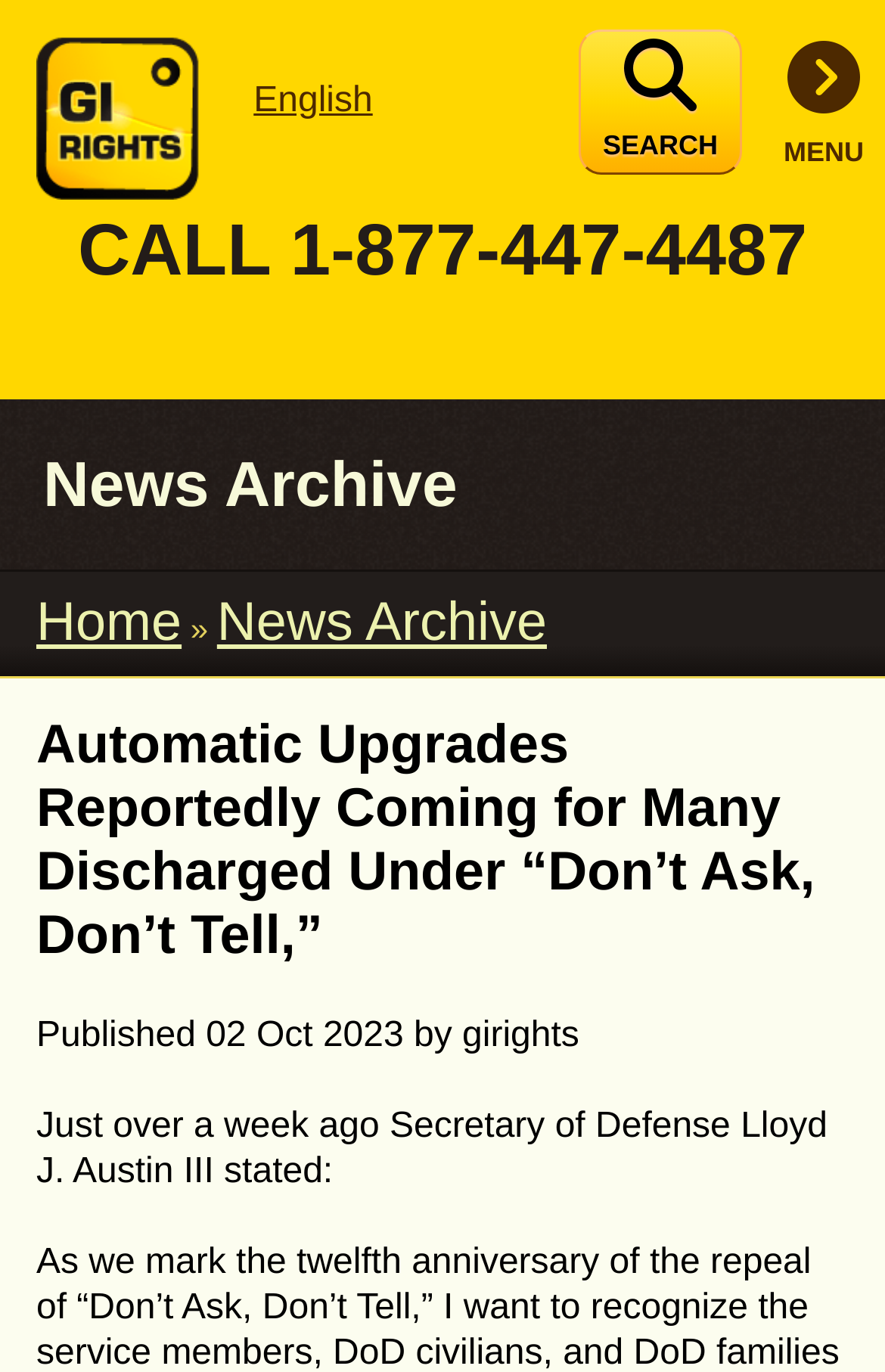Generate a comprehensive description of the webpage content.

The webpage appears to be a news article page from the GI Rights Hotline website. At the top left, there is a heading "GI Rights Hotline" with a link to the same name. Below it, there is a group containing a static text "CALL 1-877-447-4487" which is likely a call-to-action for the hotline.

On the top right, there are three elements: a description list with a link "English", a button "SEARCH", and a link "MENU". The "MENU" link is positioned at the top right corner of the page.

The main content of the page is an article section that takes up most of the page. It has a heading "News Archive" at the top, followed by a breadcrumb navigation with links to "Home" and "News Archive". Below the navigation, there is a header section with a heading "Automatic Upgrades Reportedly Coming for Many Discharged Under “Don’t Ask, Don’t Tell,”" which is likely the title of the news article.

Under the header, there are three elements: a static text "Published", a time element showing the date "02 Oct 2023", and a static text "by girights" which is likely the author of the article. Finally, there is a paragraph of text "Just over a week ago Secretary of Defense Lloyd J. Austin III stated:" which is the beginning of the news article.